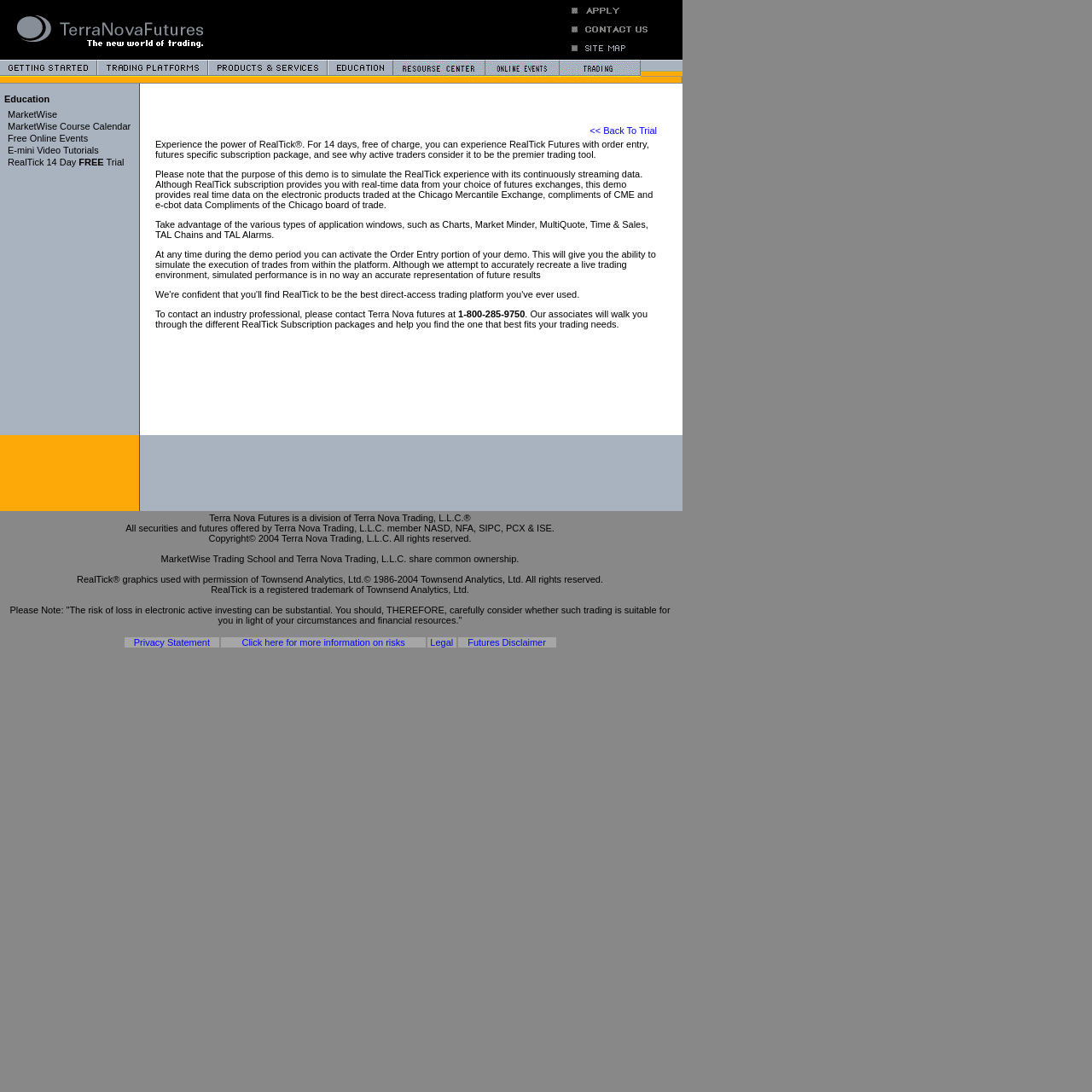Please find the bounding box coordinates of the section that needs to be clicked to achieve this instruction: "Click the MarketWise Course Calendar link".

[0.007, 0.111, 0.12, 0.12]